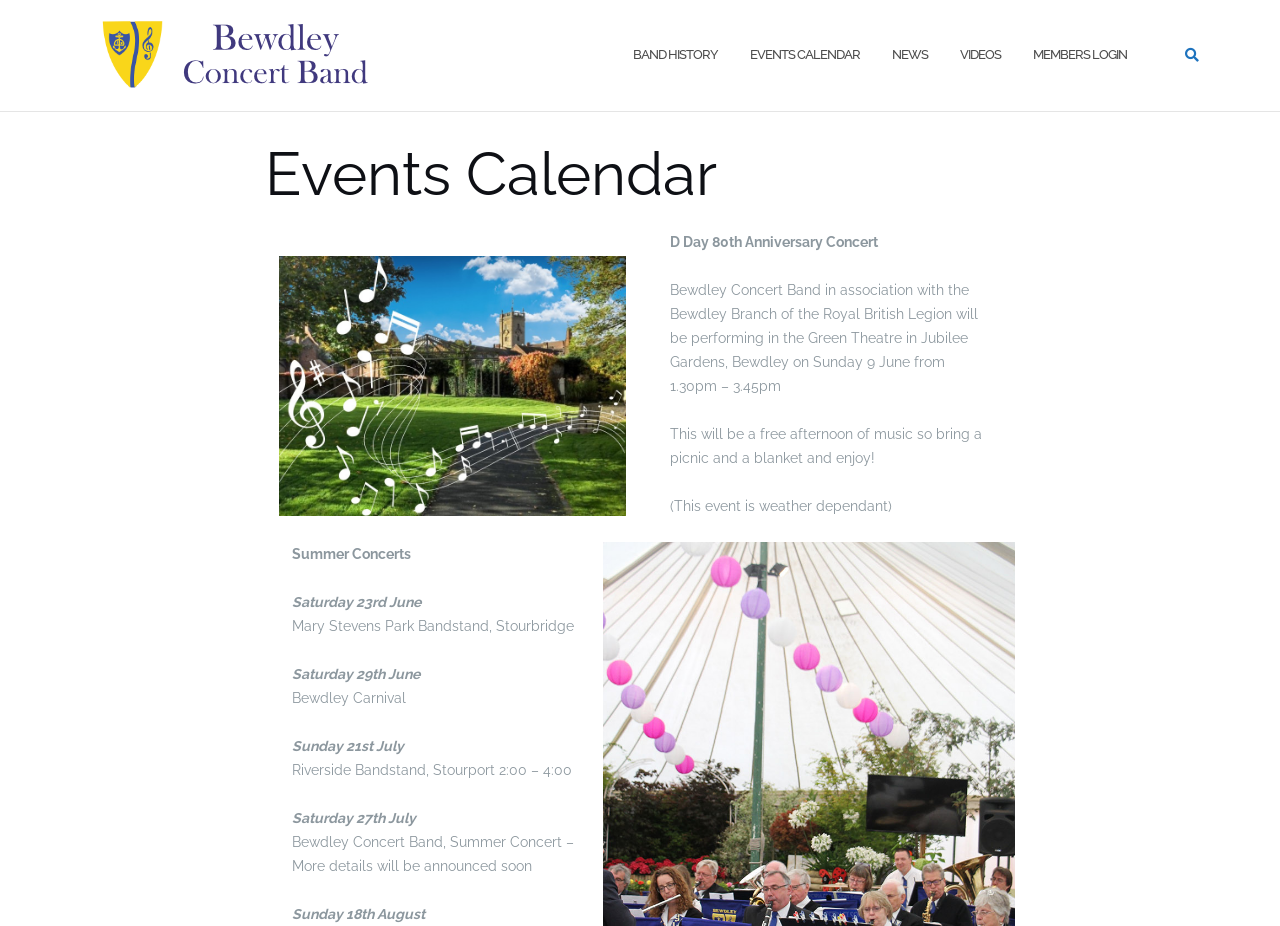Extract the bounding box coordinates for the described element: "alt="Bewdley Concert Band"". The coordinates should be represented as four float numbers between 0 and 1: [left, top, right, bottom].

[0.066, 0.011, 0.296, 0.109]